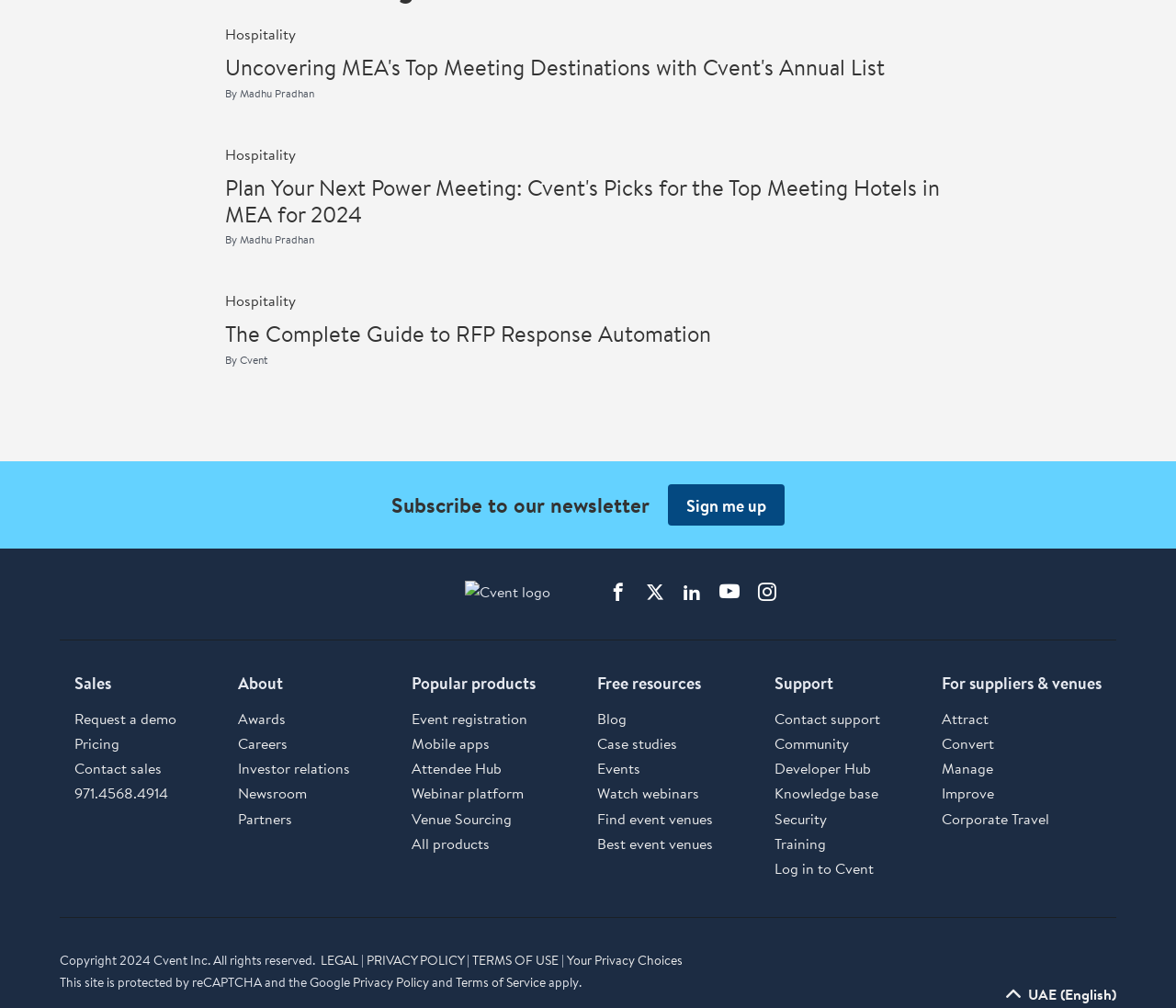Please determine the bounding box coordinates of the element's region to click in order to carry out the following instruction: "Subscribe to our newsletter". The coordinates should be four float numbers between 0 and 1, i.e., [left, top, right, bottom].

[0.333, 0.486, 0.552, 0.515]